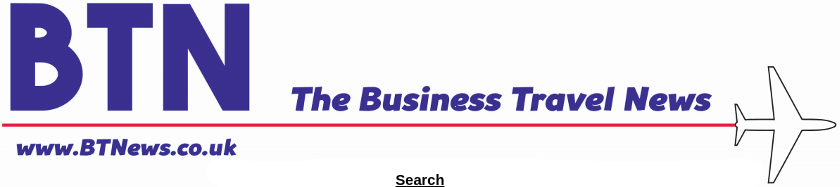What is the font style of 'The Business Travel News'?
Please answer the question with a single word or phrase, referencing the image.

sleek, modern